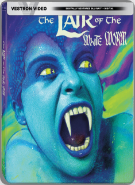With reference to the image, please provide a detailed answer to the following question: What is the skin tone of the woman on the cover?

The caption describes the woman's skin tone as 'greenish-hued', which suggests that her skin has a greenish tint or undertone.